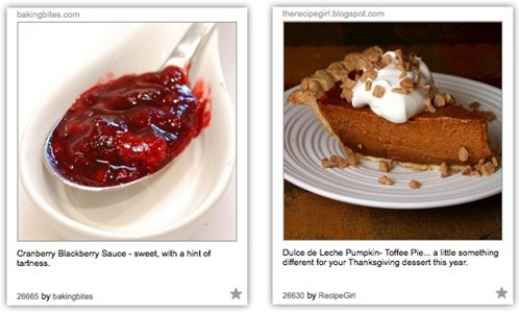What is the base of the Dulce de Leche Pumpkin-Toffee Pie?
Utilize the image to construct a detailed and well-explained answer.

By reading the description of the Dulce de Leche Pumpkin-Toffee Pie, we can determine that the base of this dessert is a rich pumpkin pie, which is enriched with luxurious dulce de leche.